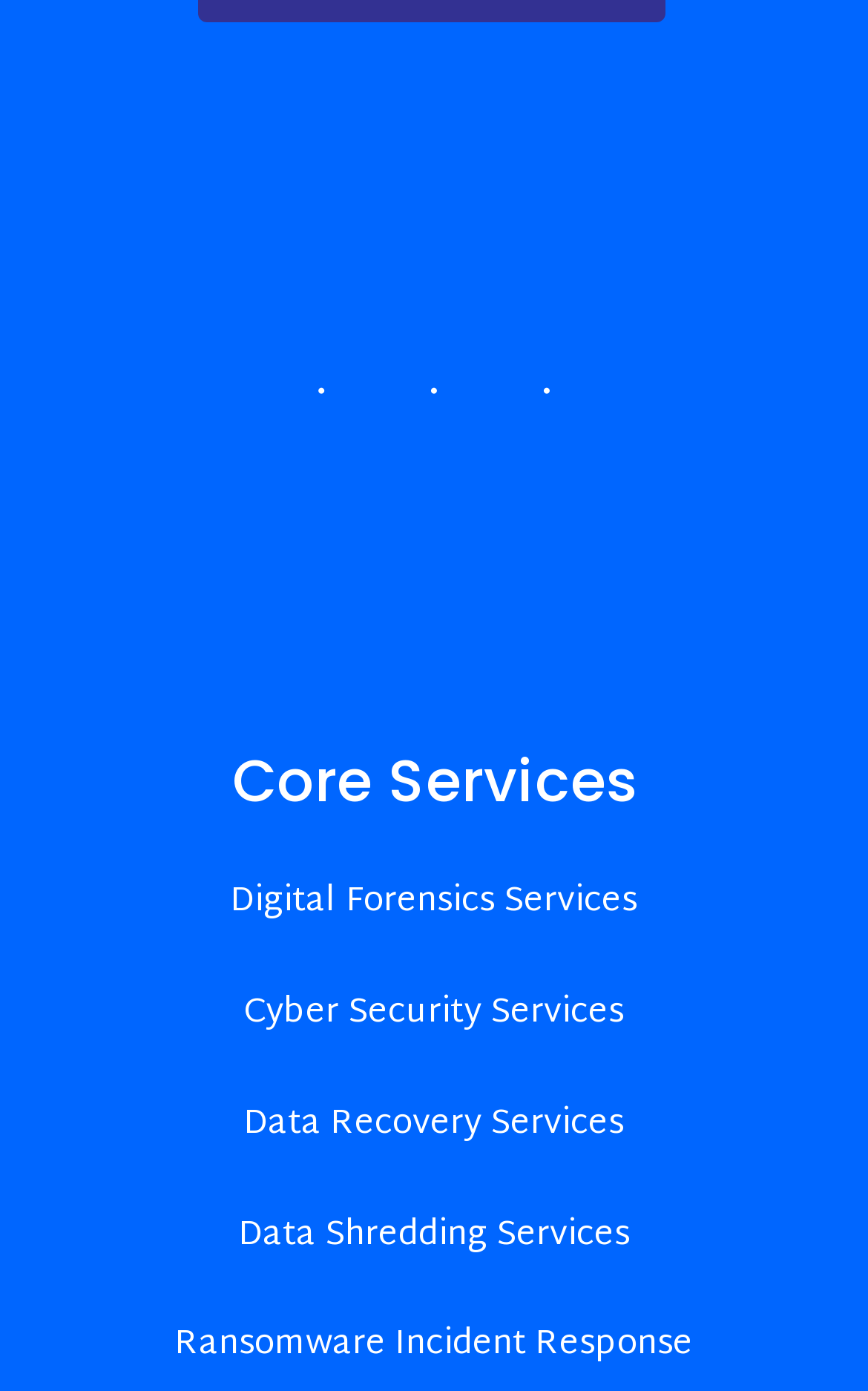Carefully examine the image and provide an in-depth answer to the question: What is the topmost link under Core Services?

By comparing the y1 coordinates of the link elements, we can determine that the link with text 'Digital Forensics Services' has the smallest y1 value, indicating that it is the topmost link under the 'Core Services' heading.